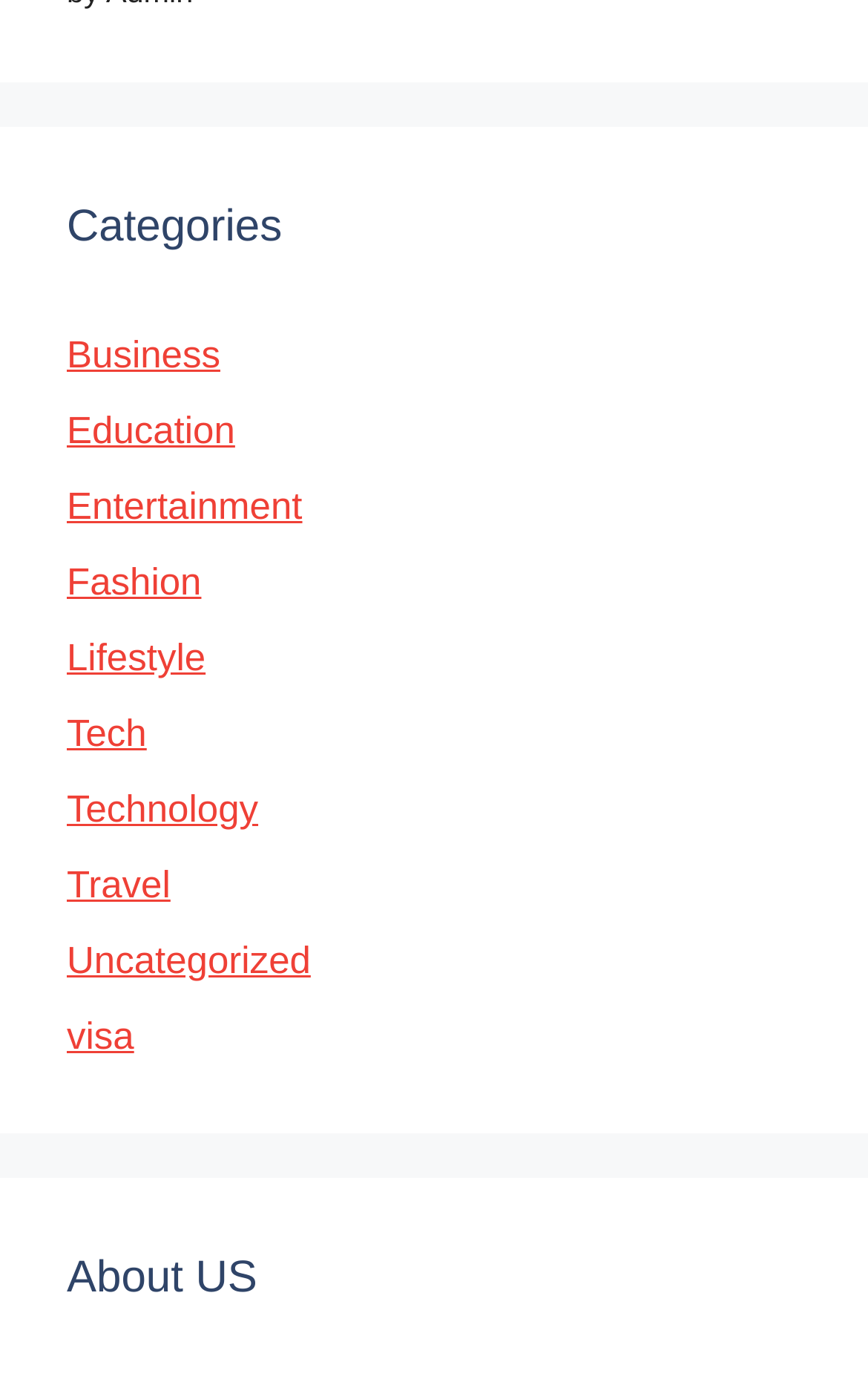How many categories are listed?
Provide a concise answer using a single word or phrase based on the image.

11